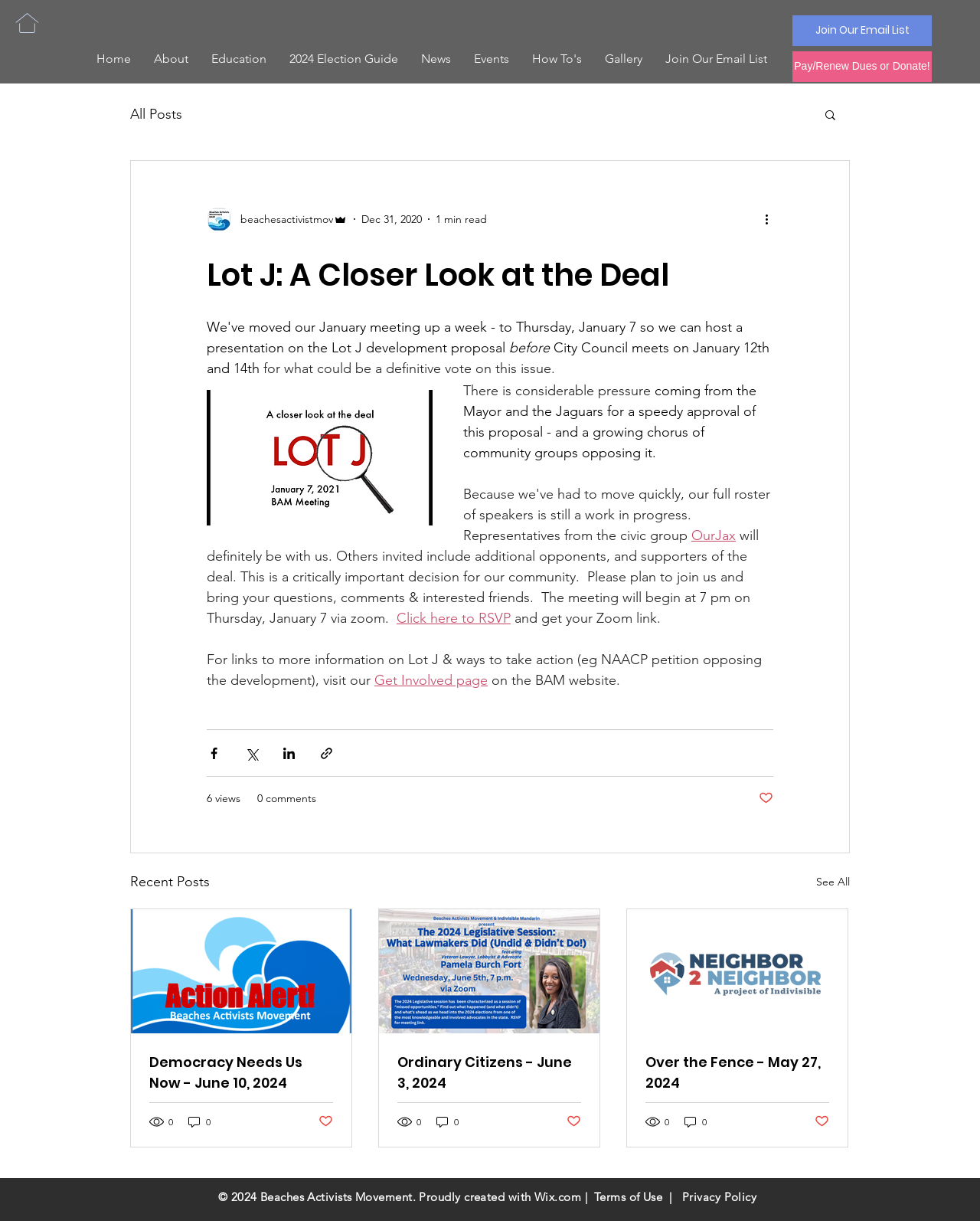Produce an extensive caption that describes everything on the webpage.

This webpage appears to be a blog or news website focused on community issues and events. At the top, there is a navigation menu with links to various sections, including "Home", "About", "Education", and "News". Below this menu, there is a prominent article with a heading "Lot J: A Closer Look at the Deal" and a brief summary of an upcoming meeting to discuss a development proposal. The article includes a writer's picture and a link to RSVP for the meeting.

To the right of the article, there is a search button with a magnifying glass icon. Below the article, there are several social media sharing buttons, including Facebook, Twitter, LinkedIn, and a link-sharing option.

Further down the page, there is a section titled "Recent Posts" with three article summaries, each with a link to the full article and information on the number of views and comments. The articles appear to be related to community events and issues, with titles such as "Democracy Needs Us Now - June 10, 2024" and "Over the Fence - May 27, 2024".

At the very top of the page, there is a link to "Join Our Email List" and another link to "Pay/Renew Dues or Donate!". There is also a navigation menu with a link to "blog" and a link to "All Posts".